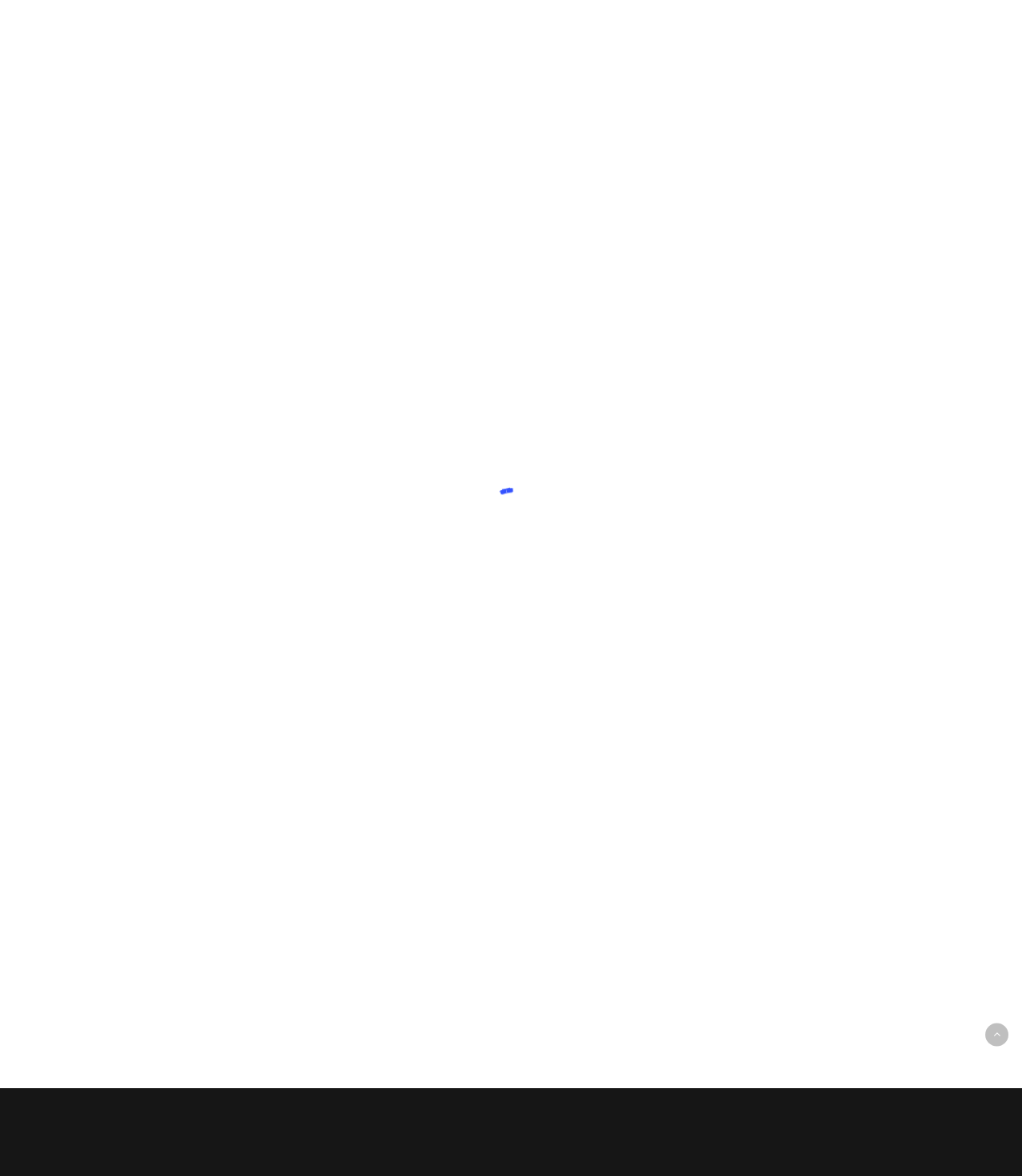Your task is to extract the text of the main heading from the webpage.

Ajax Wireless Alarms